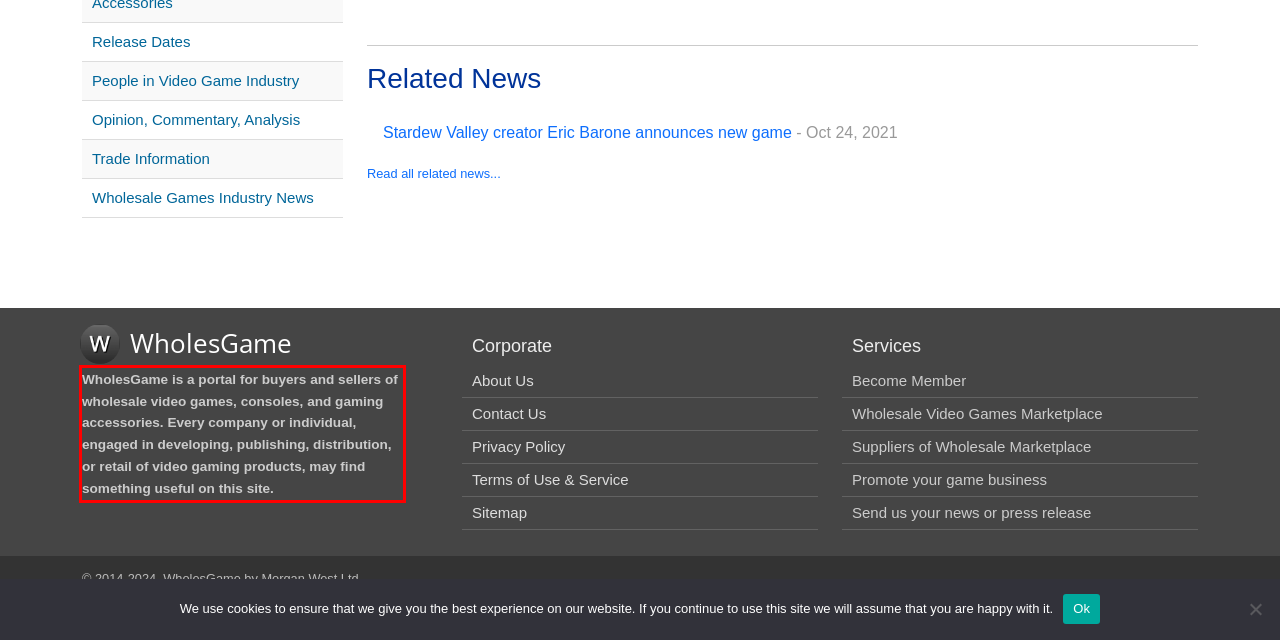You are looking at a screenshot of a webpage with a red rectangle bounding box. Use OCR to identify and extract the text content found inside this red bounding box.

WholesGame is a portal for buyers and sellers of wholesale video games, consoles, and gaming accessories. Every company or individual, engaged in developing, publishing, distribution, or retail of video gaming products, may find something useful on this site.